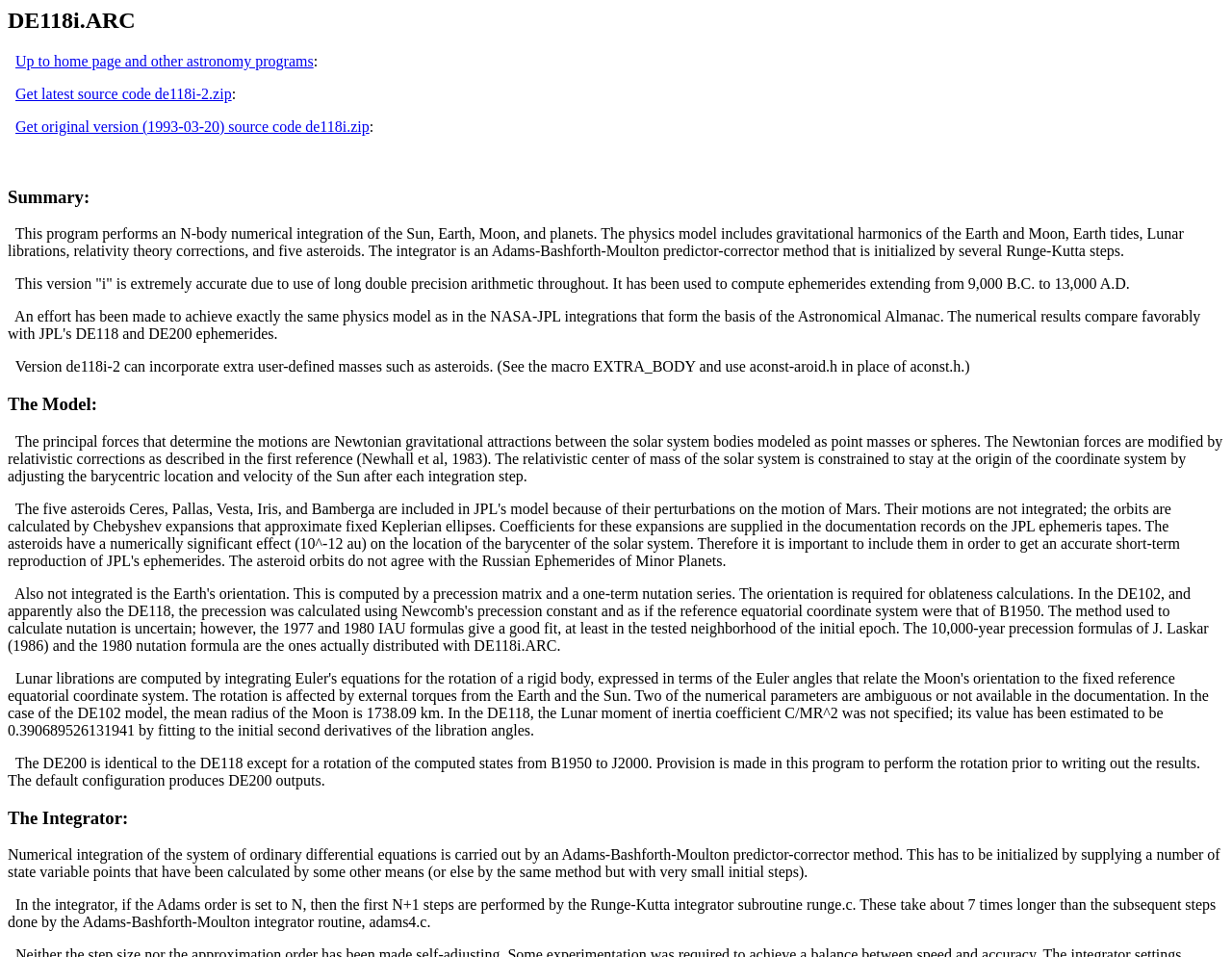Create a detailed narrative describing the layout and content of the webpage.

The webpage is about numerical integration of the moon and planets using the JPL DE200 force model. At the top, there is a heading "DE118i.ARC" followed by a link to the home page and other astronomy programs. Below this, there are two links to download the source code, one for the latest version and one for the original version.

The main content of the webpage is divided into four sections, each with a heading. The first section, "Summary:", provides an overview of the program, which performs an N-body numerical integration of the Sun, Earth, Moon, and planets. The program includes gravitational harmonics, Earth tides, Lunar librations, relativity theory corrections, and five asteroids. The integrator used is an Adams-Bashforth-Moulton predictor-corrector method.

The second section, "The Model:", describes the forces that determine the motions of the solar system bodies, including Newtonian gravitational attractions and relativistic corrections. The DE200 model is also explained, which is identical to the DE118 except for a rotation of the computed states from B1950 to J2000.

The third section, "The Integrator:", explains the numerical integration method used, which is an Adams-Bashforth-Moulton predictor-corrector method. This method is initialized by supplying a number of state variable points calculated by other means or by the same method with small initial steps. The integrator also uses a Runge-Kutta integrator subroutine for the first few steps.

Overall, the webpage provides a detailed description of the numerical integration program, its models, and its integrator, with links to download the source code.